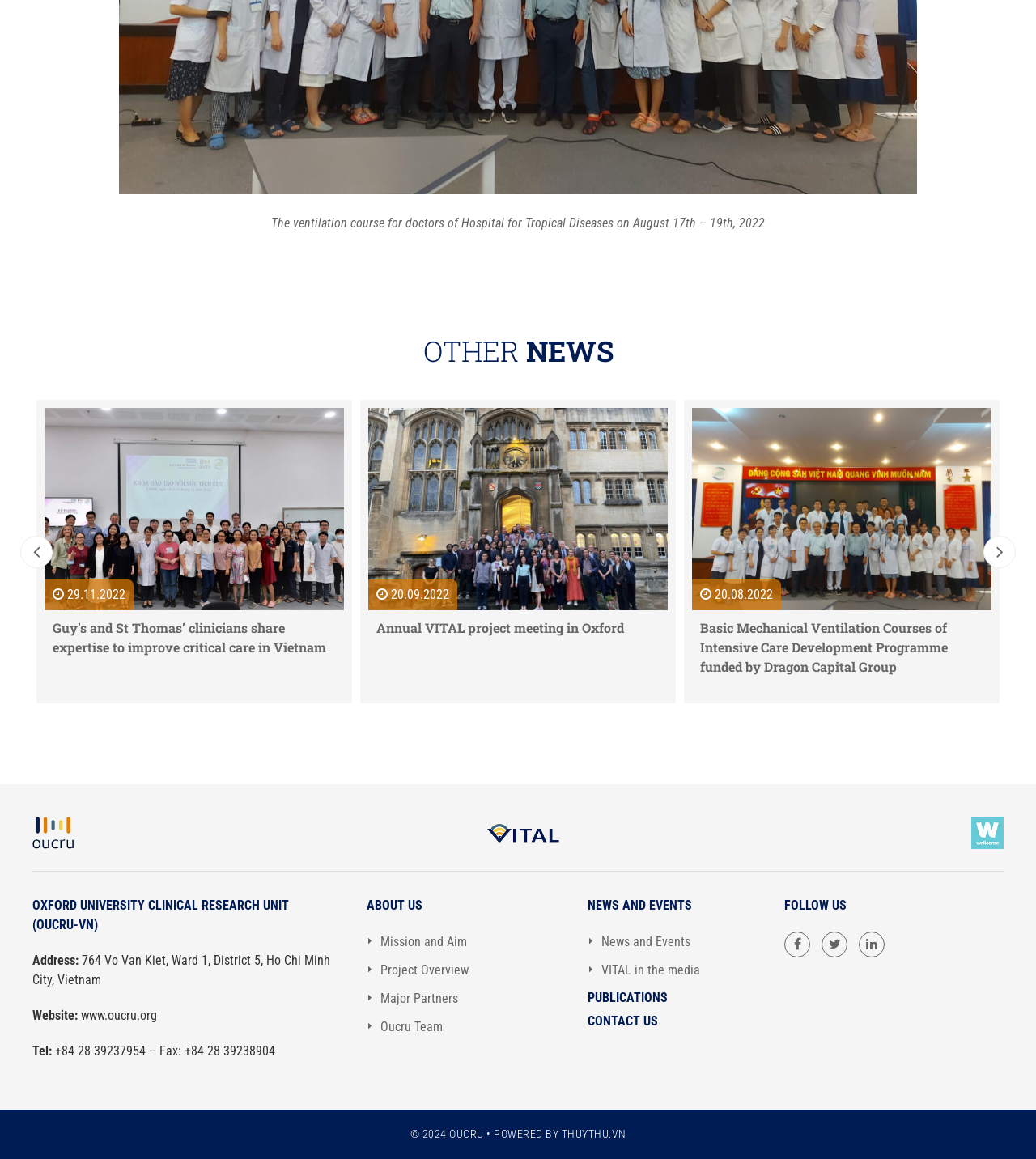Please find the bounding box coordinates of the clickable region needed to complete the following instruction: "Click the 'Basic Mechanical Ventilation Courses of Intensive Care Development Programme funded by Dragon Capital Group' link". The bounding box coordinates must consist of four float numbers between 0 and 1, i.e., [left, top, right, bottom].

[0.676, 0.534, 0.915, 0.583]